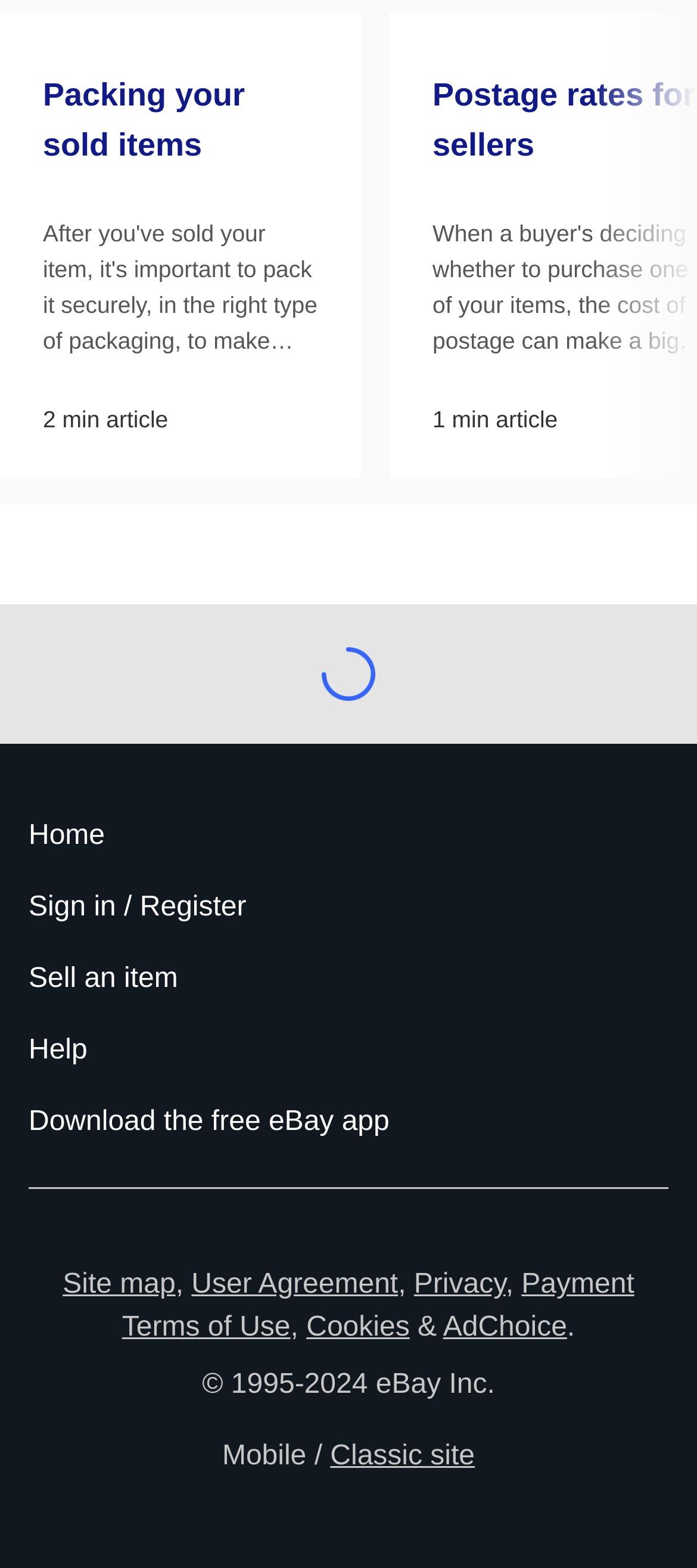Provide the bounding box coordinates in the format (top-left x, top-left y, bottom-right x, bottom-right y). All values are floating point numbers between 0 and 1. Determine the bounding box coordinate of the UI element described as: Site map

[0.09, 0.81, 0.252, 0.829]